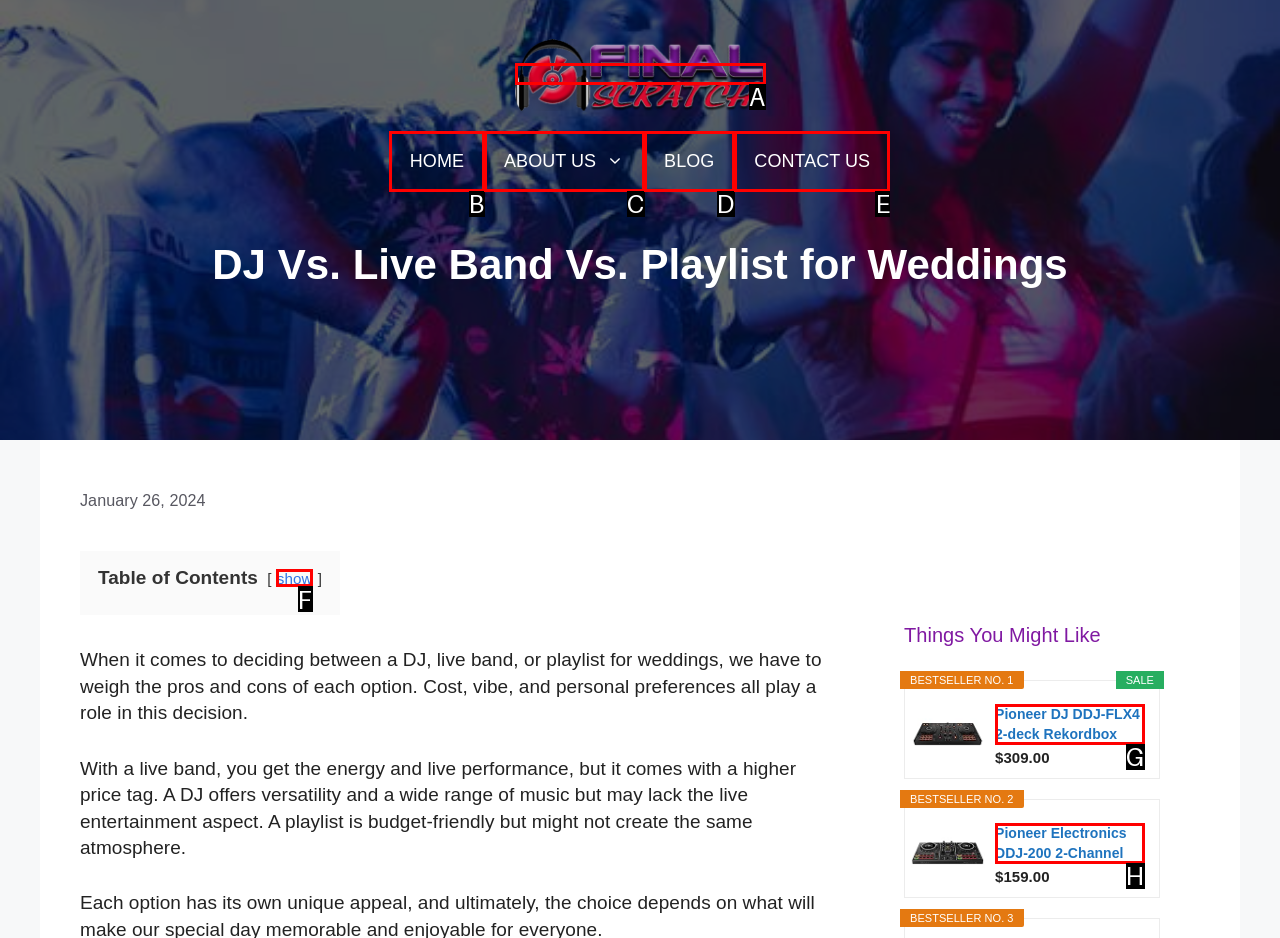Select the appropriate bounding box to fulfill the task: Click on the 'CONTACT US' link Respond with the corresponding letter from the choices provided.

E